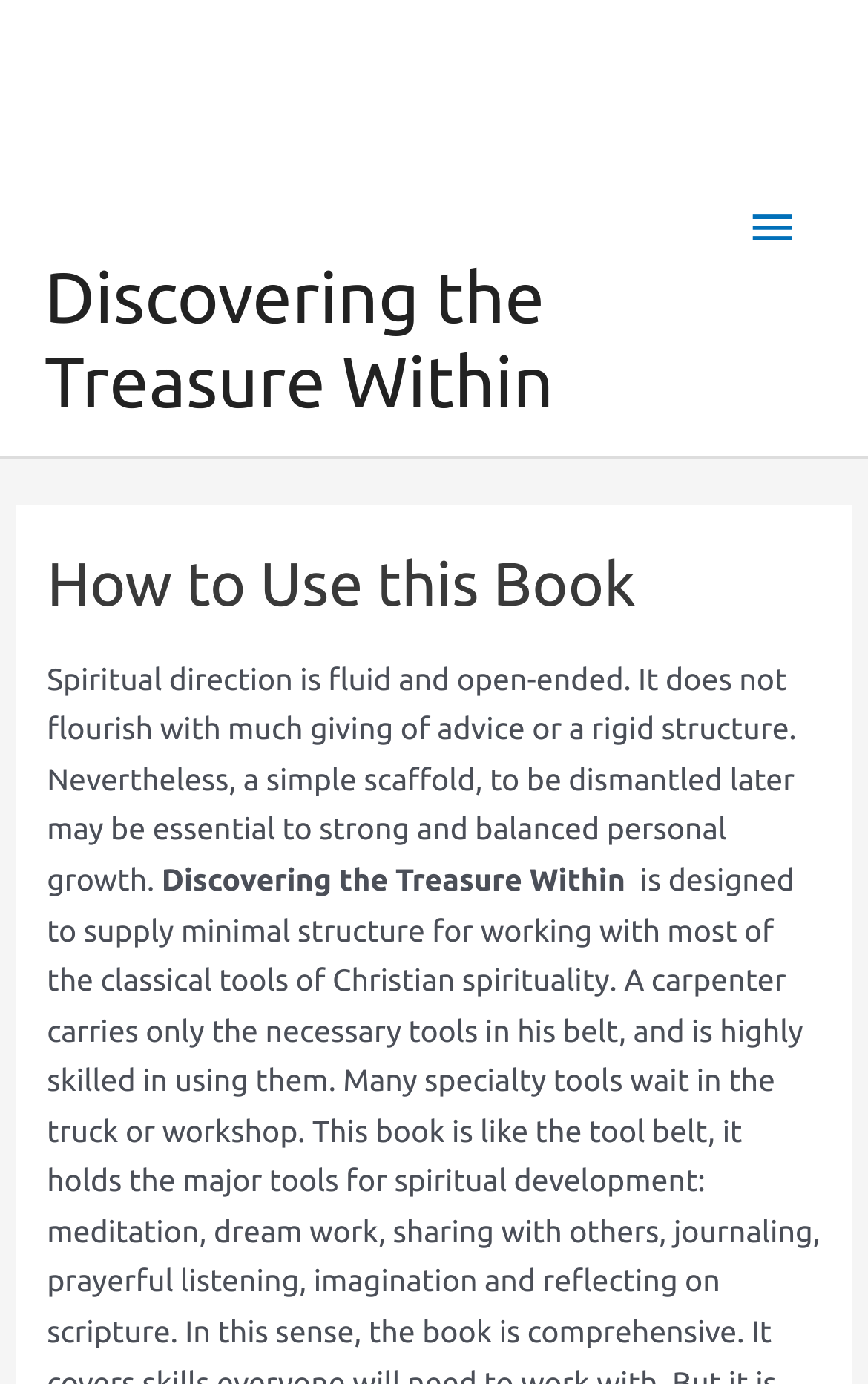Respond with a single word or phrase:
What is the text on the top-left image?

Discovering the Treasure Within